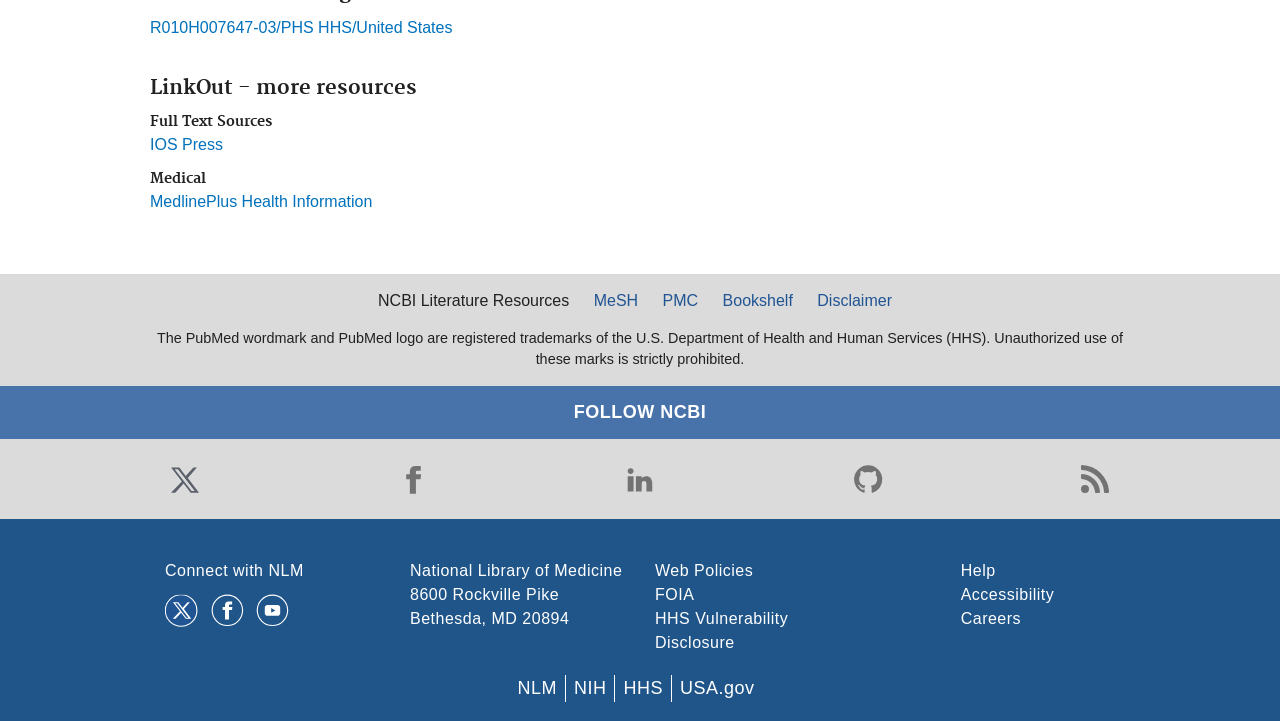For the element described, predict the bounding box coordinates as (top-left x, top-left y, bottom-right x, bottom-right y). All values should be between 0 and 1. Element description: Bookshelf

[0.557, 0.401, 0.627, 0.434]